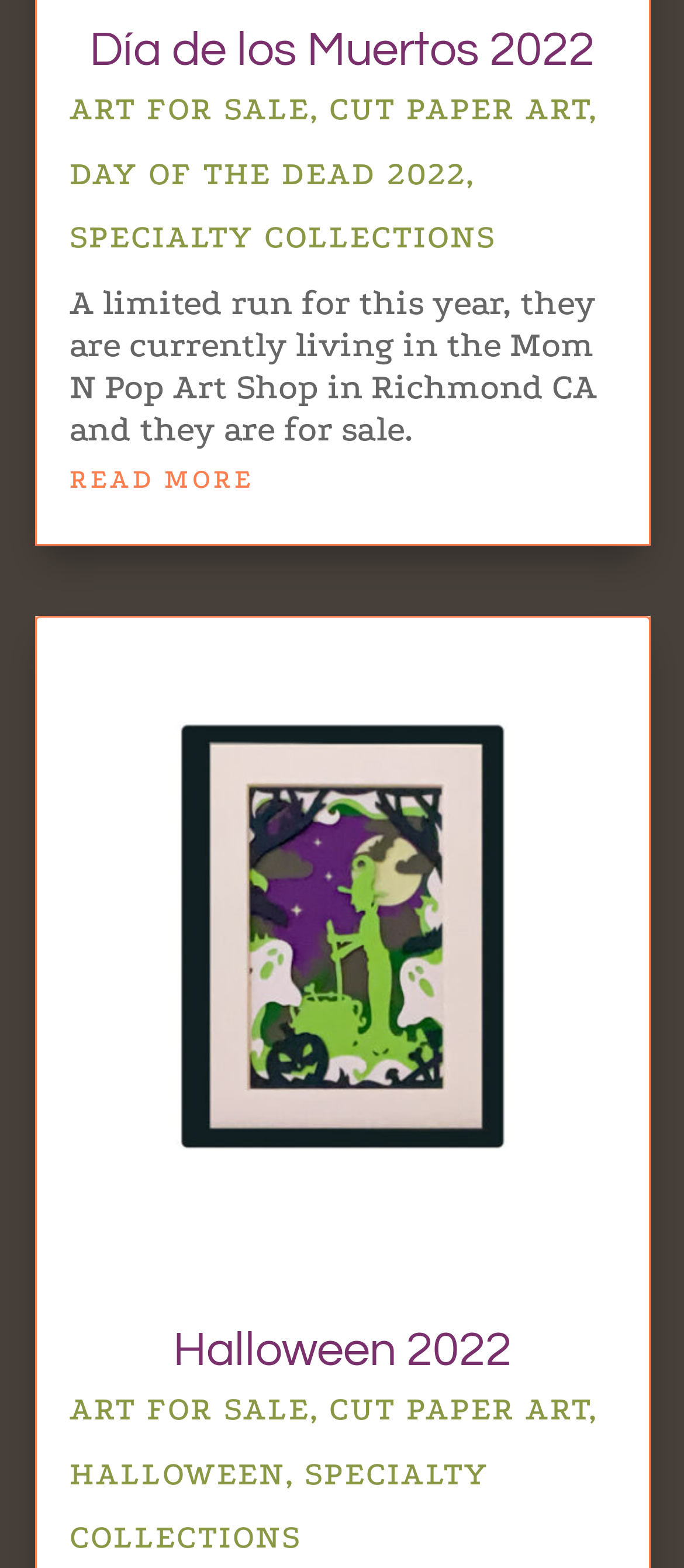Identify the bounding box for the element characterized by the following description: "Art for Sale".

[0.101, 0.887, 0.453, 0.911]